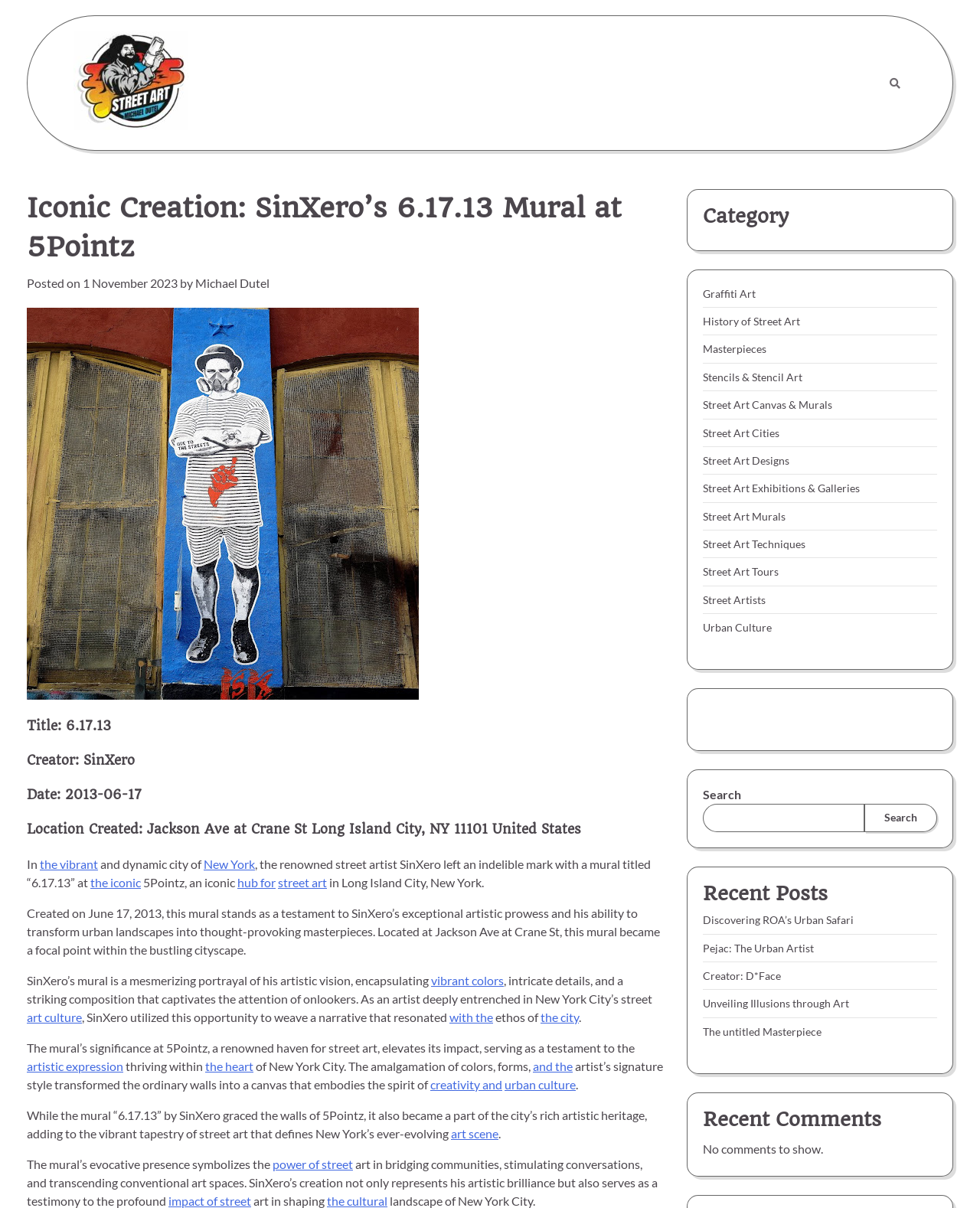Please provide a detailed answer to the question below by examining the image:
What is the category of the mural?

The category of the mural can be found in the links provided at the bottom of the webpage, which includes 'Graffiti Art' as one of the categories, indicating that the mural falls under this category.